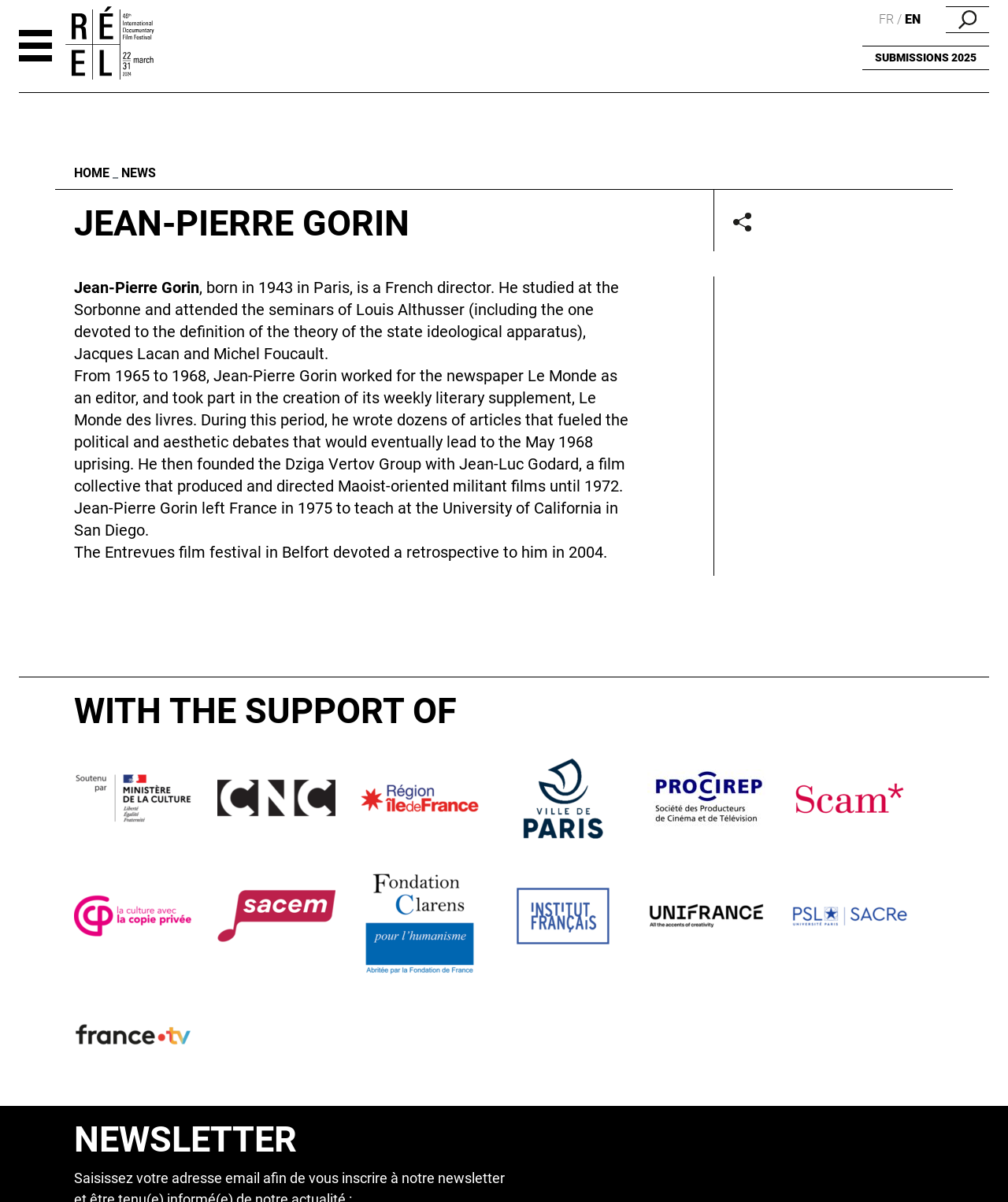Utilize the details in the image to thoroughly answer the following question: How many languages can the webpage be translated to?

The webpage provides language translation options, which can be found in the top-right corner of the webpage. There are two language options available, 'FR' and 'EN', indicating that the webpage can be translated to two languages.